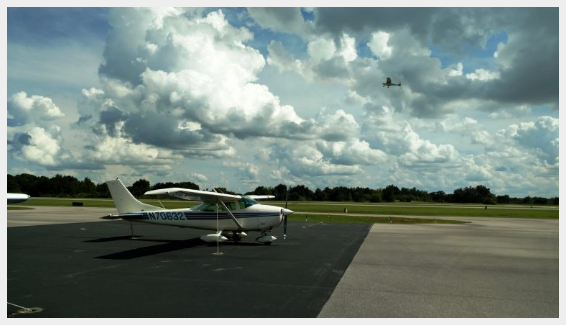What is the weather condition depicted in the image?
Please answer the question with a detailed and comprehensive explanation.

The dramatic, billowing clouds in the background of the image suggest a mix of changing weather conditions overhead, which is a contrast to the serene atmosphere of the airfield.